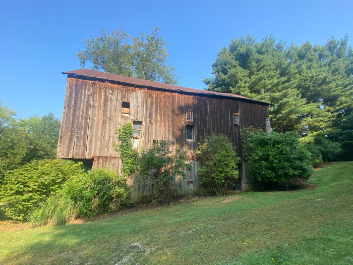Answer the question using only one word or a concise phrase: What surrounds the barn?

Lush greenery